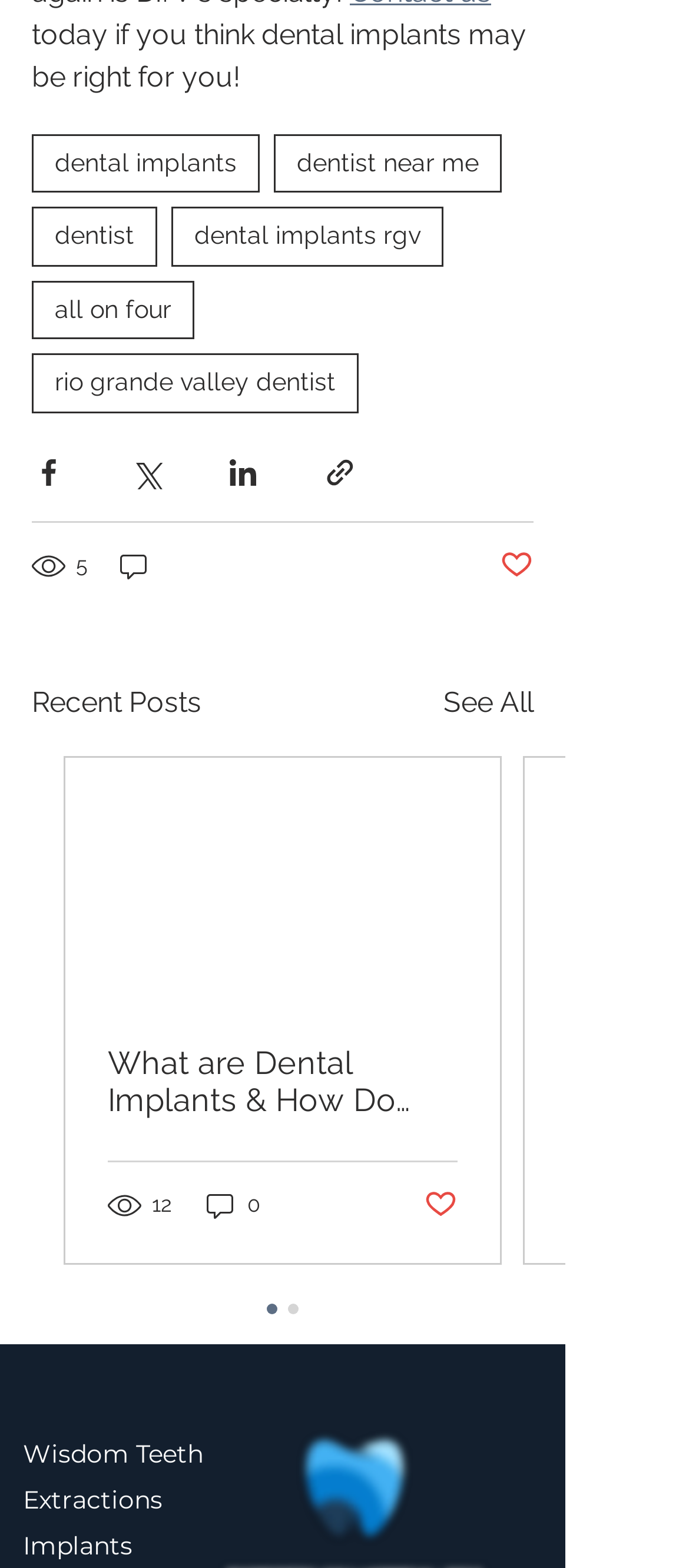What is the text of the heading above the 'See All' link? Based on the screenshot, please respond with a single word or phrase.

Recent Posts